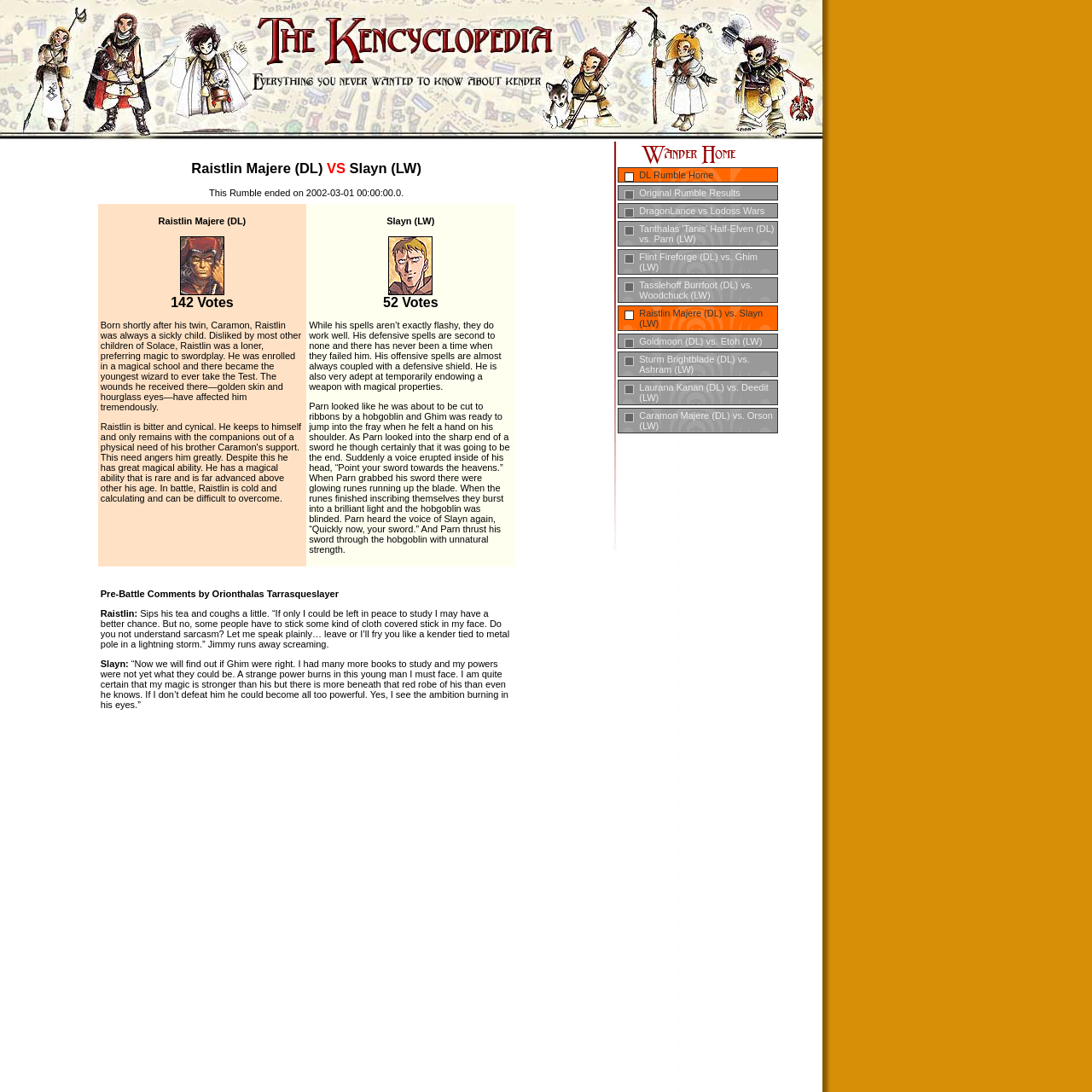What is the name of the person who wrote the pre-battle comments?
Using the image as a reference, give an elaborate response to the question.

I found the answer by reading the text in the table cell with bounding box coordinates [0.09, 0.519, 0.471, 0.661]. The text mentions that the pre-battle comments were written by Orionthalas Tarrasqueslayer.